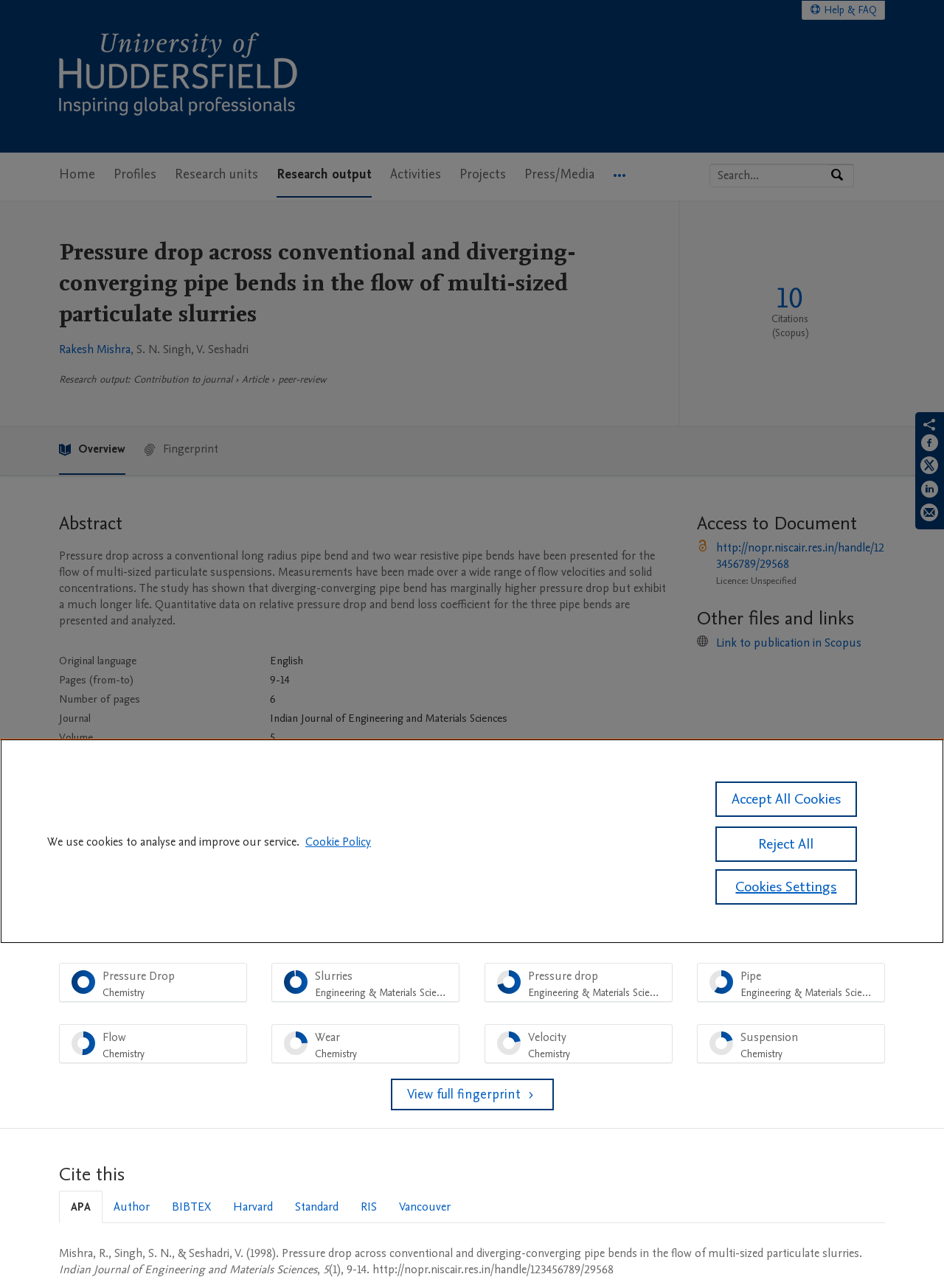Generate a comprehensive description of the webpage content.

This webpage is about a research article titled "Pressure drop across conventional and diverging-converging pipe bends in the flow of multi-sized particulate slurries" from the University of Huddersfield Research Portal. 

At the top of the page, there is a navigation menu with links to "Home", "Profiles", "Research units", "Research output", "Activities", "Projects", "Press/Media", and "More navigation options". On the right side of the navigation menu, there is a search bar with a button to search by expertise, name, or affiliation.

Below the navigation menu, there is a heading with the title of the research article, followed by the authors' names, Rakesh Mishra, S. N. Singh, and V. Seshadri. The article is categorized as a "Contribution to journal" and is a "peer-review" article.

On the right side of the page, there is a section displaying publication metrics, including the source of the metrics, Scopus, and the number of citations.

Below the publication metrics, there is an abstract of the article, which describes the research on pressure drop across conventional and diverging-converging pipe bends in the flow of multi-sized particulate suspensions. The abstract is followed by a table with details about the article, including the original language, pages, number of pages, journal, volume, issue number, publication status, and whether it is externally published.

Further down the page, there are sections for "Access to Document" and "Other files and links", which provide links to the document and related resources. There is also a section for "Fingerprint", which displays a menu with categories related to the article, including "Pressure Drop Chemistry", "Slurries Engineering & Materials Science", "Pressure drop Engineering & Materials Science", "Pipe Engineering & Materials Science", and "Flow Chemistry", each with a percentage indicating its relevance to the article.